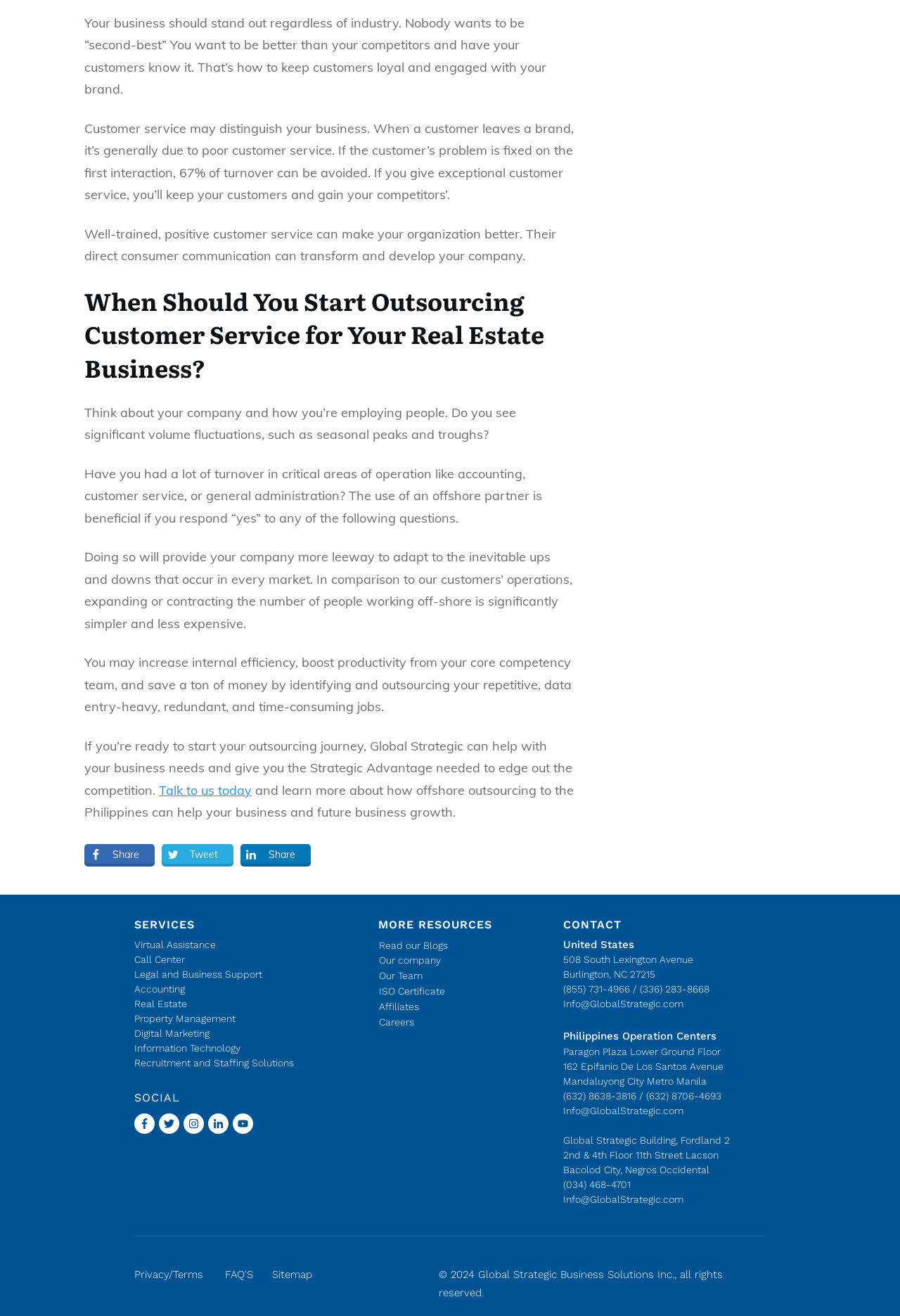Please determine the bounding box coordinates of the element's region to click in order to carry out the following instruction: "Share". The coordinates should be four float numbers between 0 and 1, i.e., [left, top, right, bottom].

[0.094, 0.641, 0.172, 0.658]